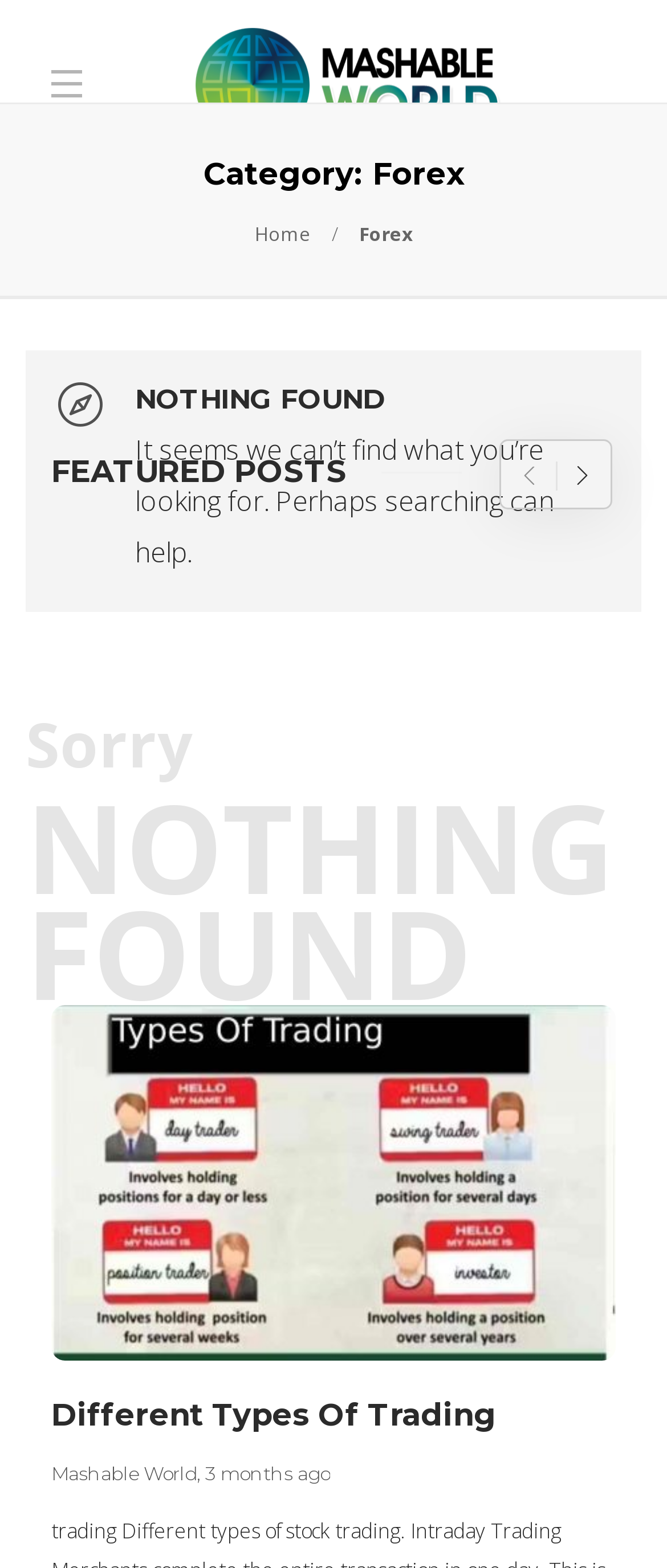What is the category of the current webpage?
Look at the image and answer the question with a single word or phrase.

Forex